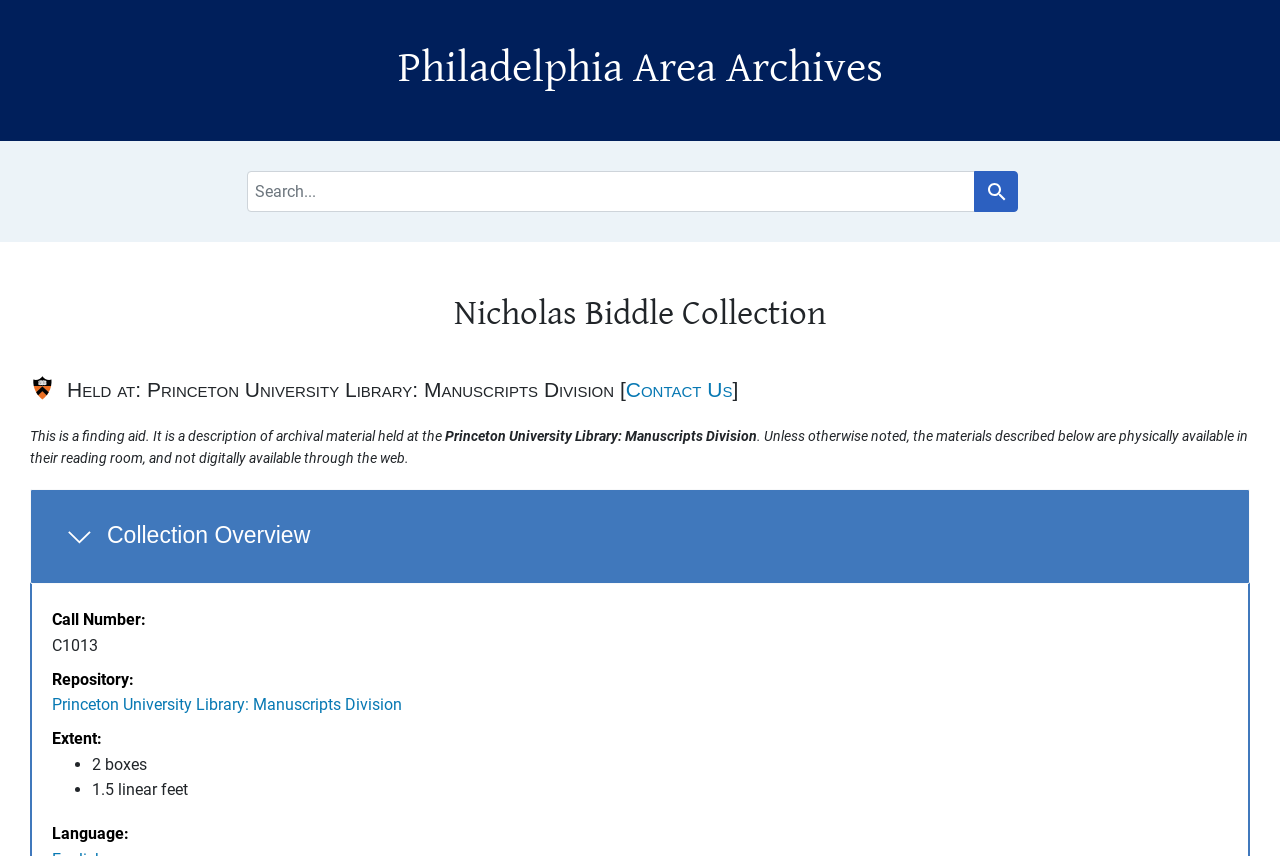What is the language of the collection?
Observe the image and answer the question with a one-word or short phrase response.

Not specified